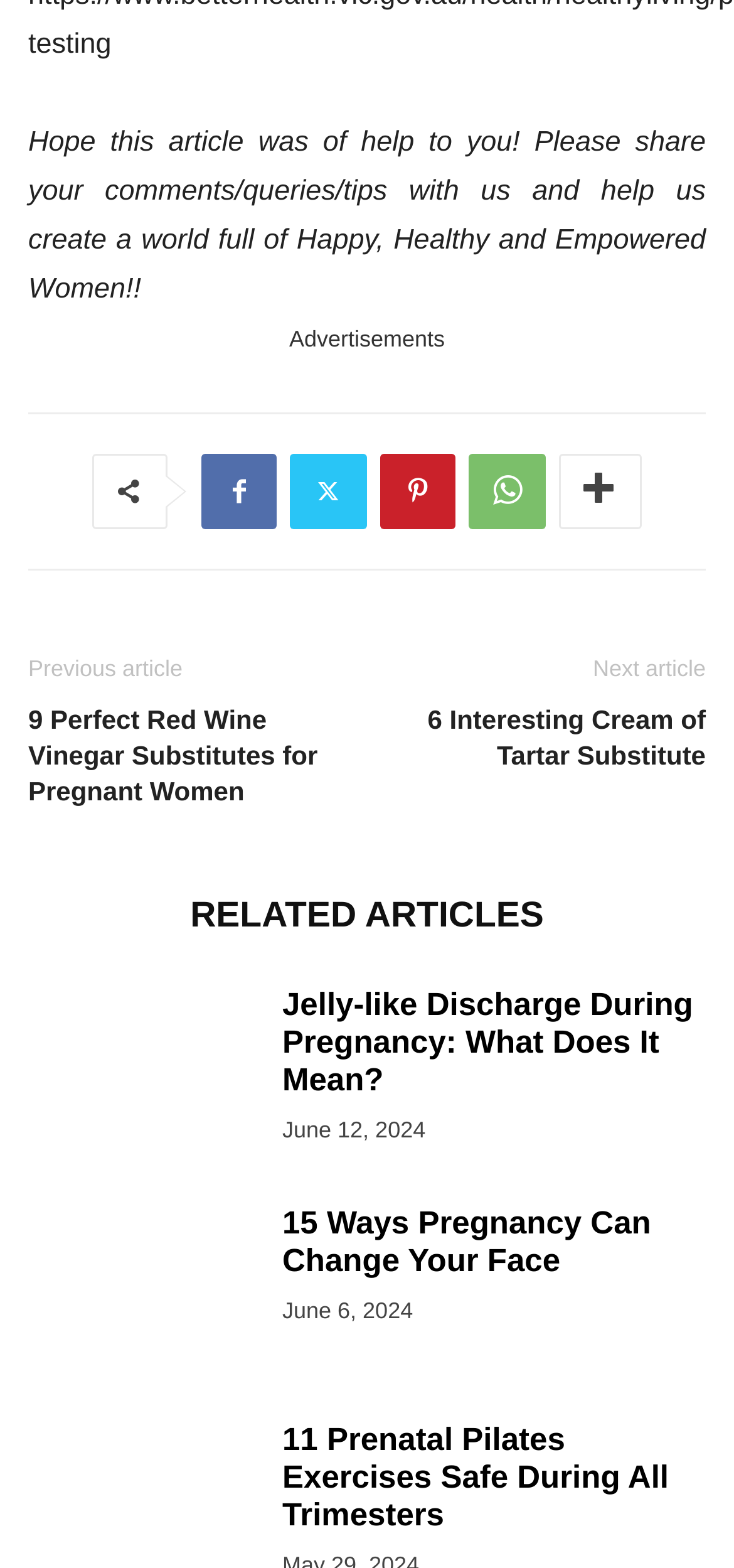Specify the bounding box coordinates of the area to click in order to follow the given instruction: "View the previous article."

[0.038, 0.418, 0.249, 0.435]